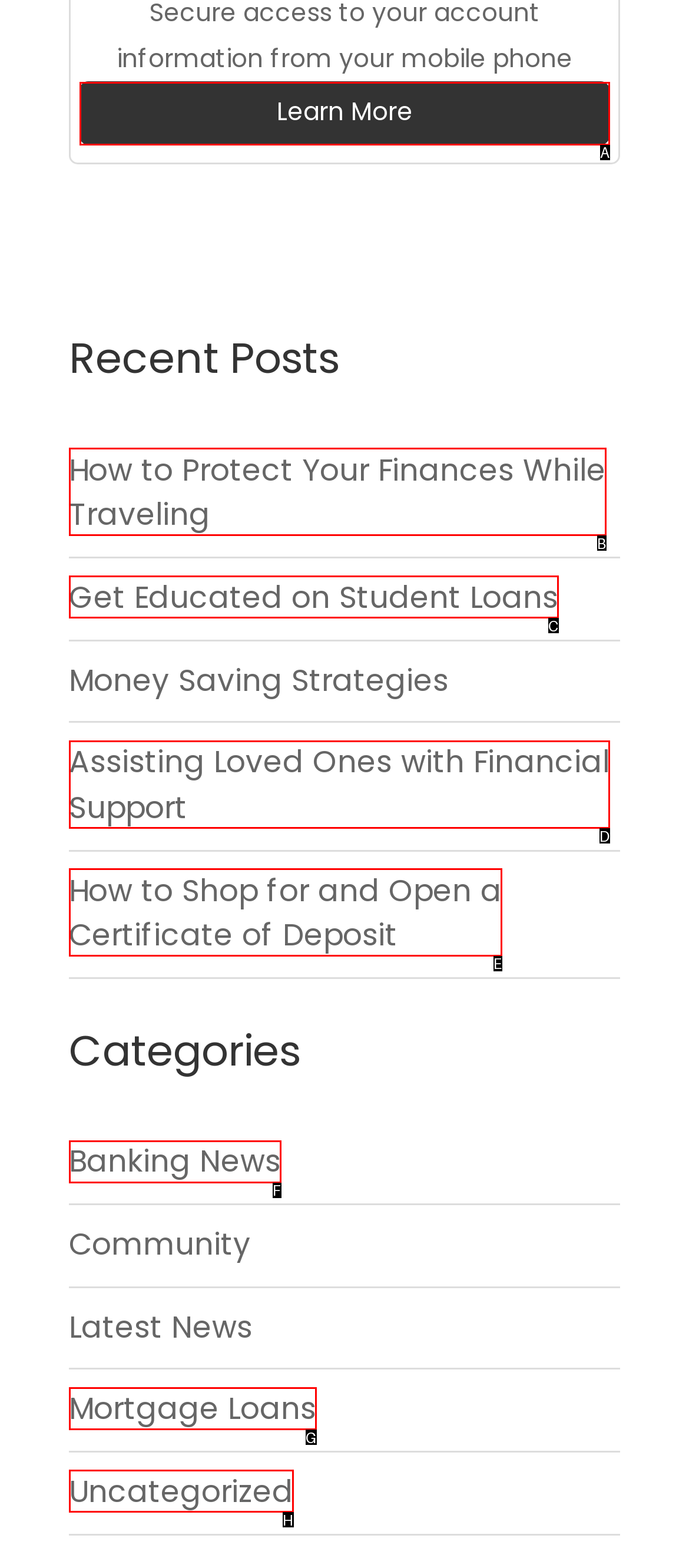Given the task: Get information about mortgage loans, tell me which HTML element to click on.
Answer with the letter of the correct option from the given choices.

G